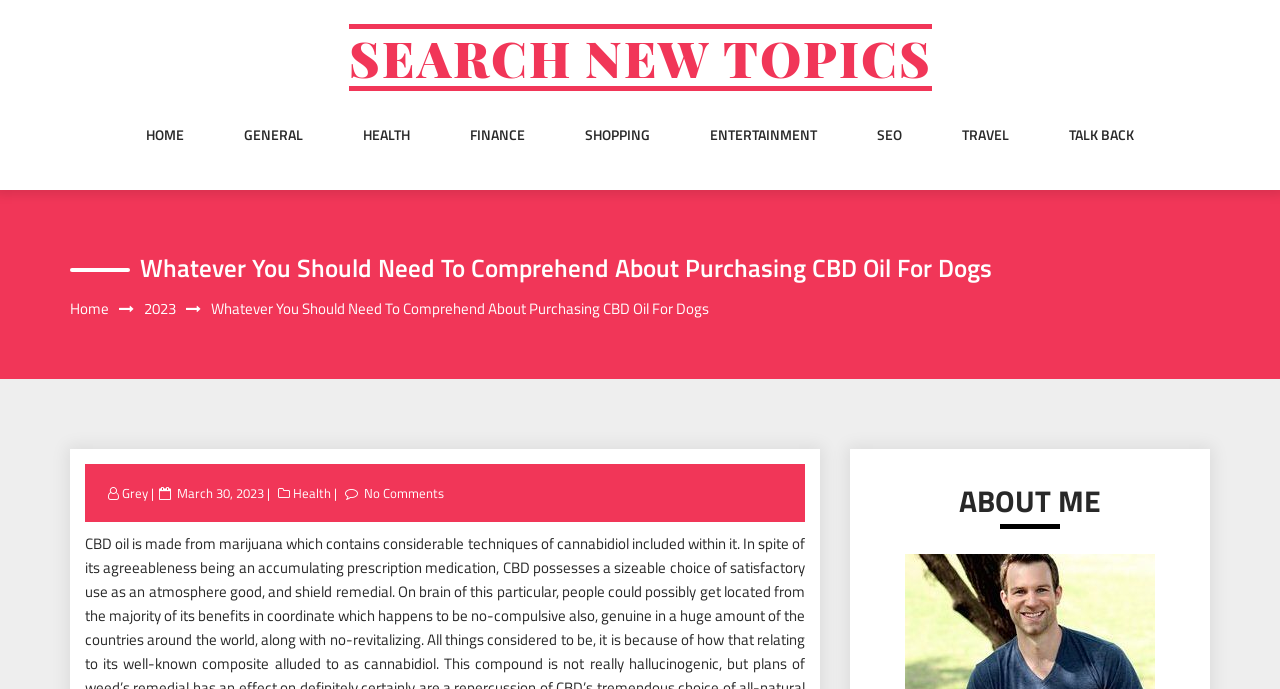What is the main title displayed on this webpage?

SEARCH NEW TOPICS